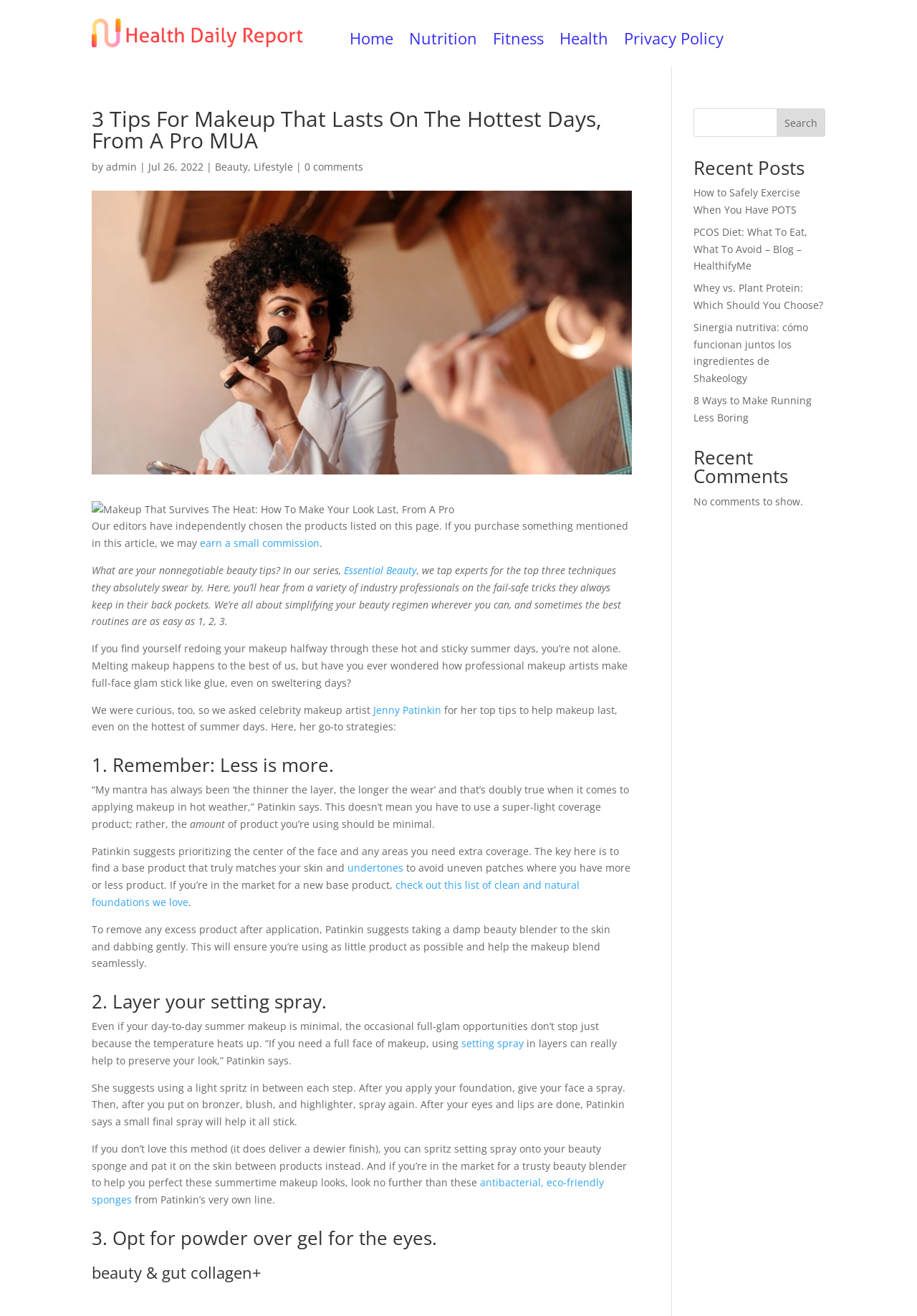How many tips for making makeup last on hot summer days are mentioned in the article?
Please answer the question with a detailed and comprehensive explanation.

The article mentions three tips for making makeup last on hot summer days, which are: remembering that less is more, layering setting spray, and opting for powder over gel for the eyes.